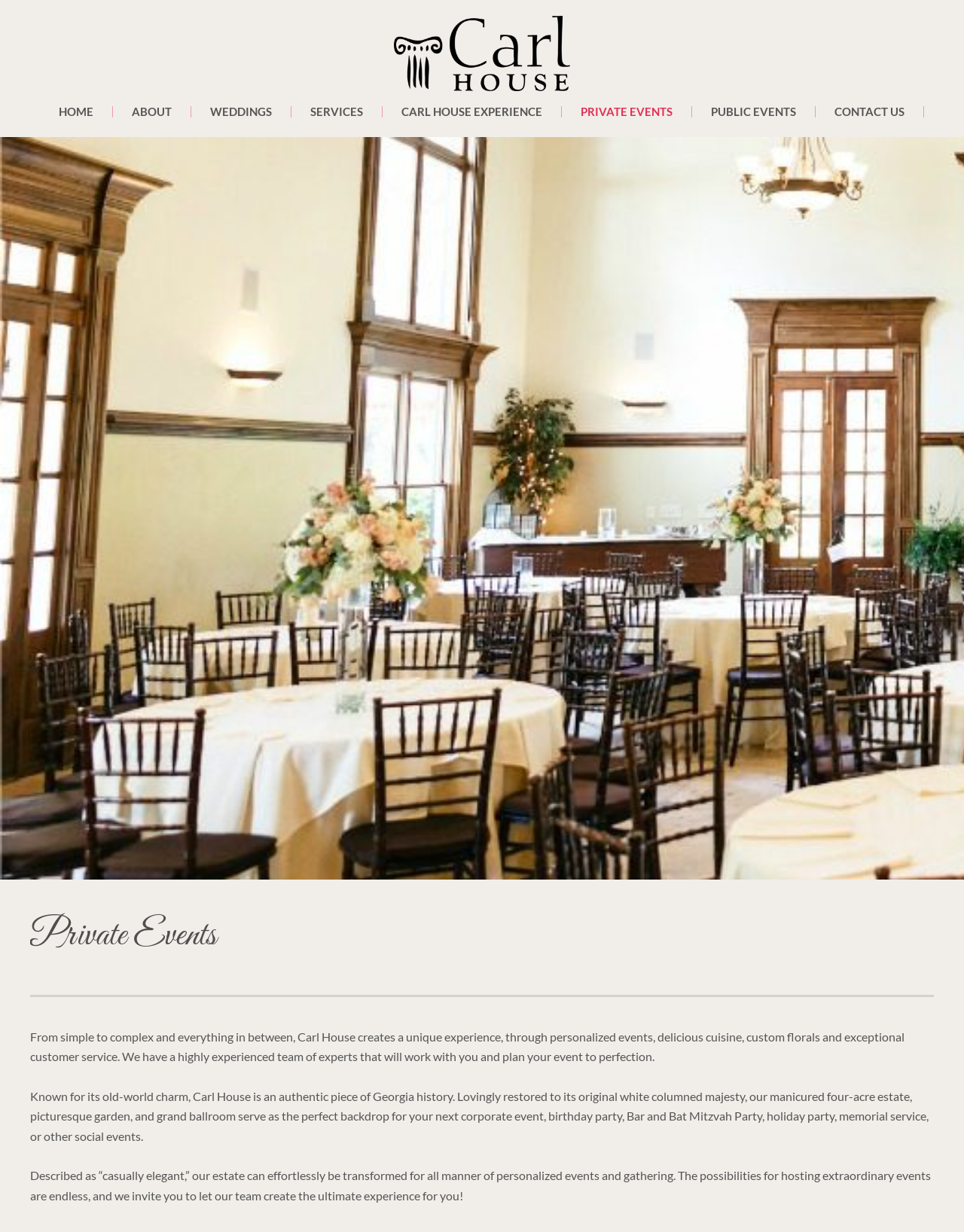Select the bounding box coordinates of the element I need to click to carry out the following instruction: "Click on the 'CONTACT US' link".

[0.846, 0.086, 0.959, 0.095]